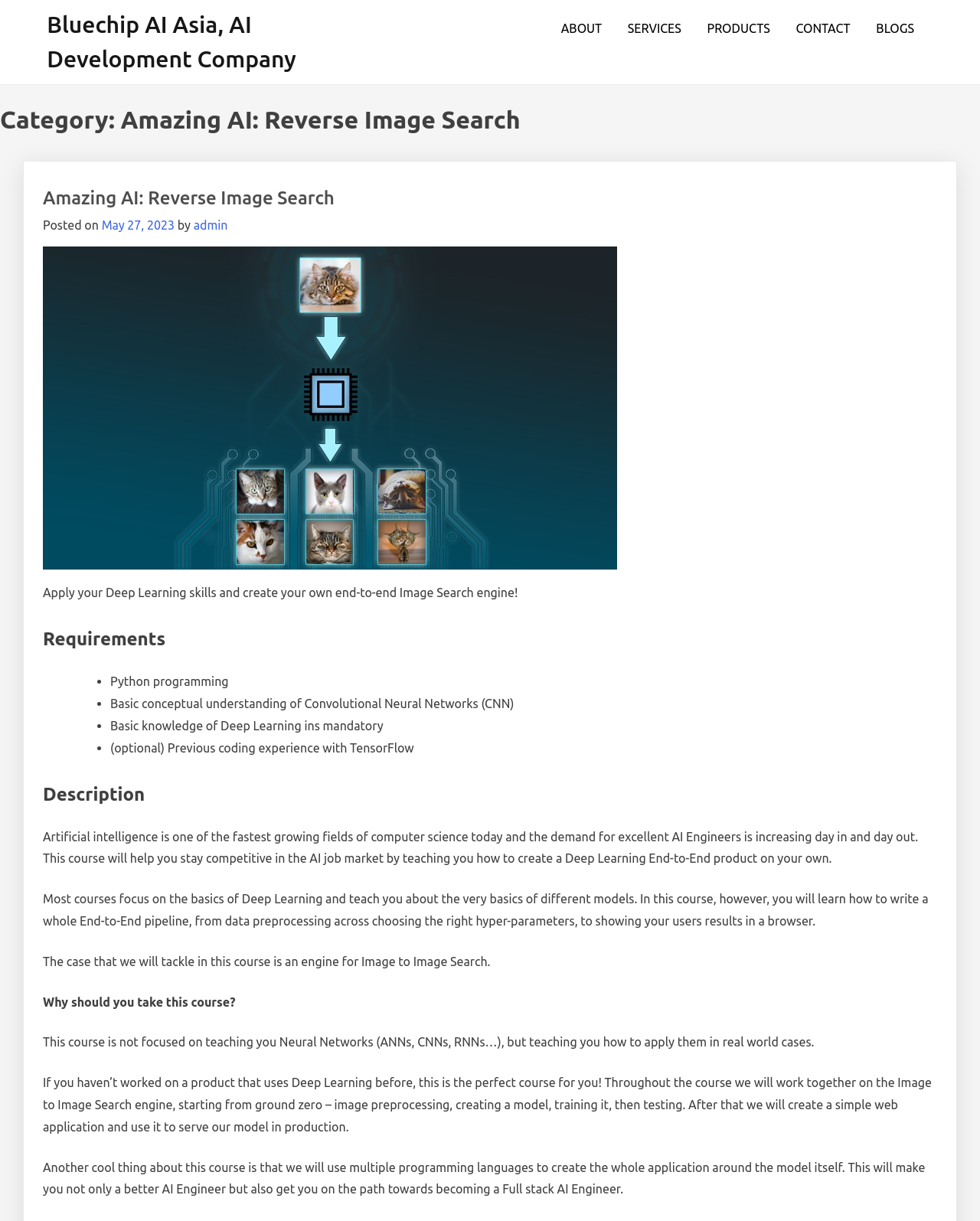Identify the bounding box coordinates of the section that should be clicked to achieve the task described: "Click on SERVICES".

[0.629, 0.009, 0.707, 0.037]